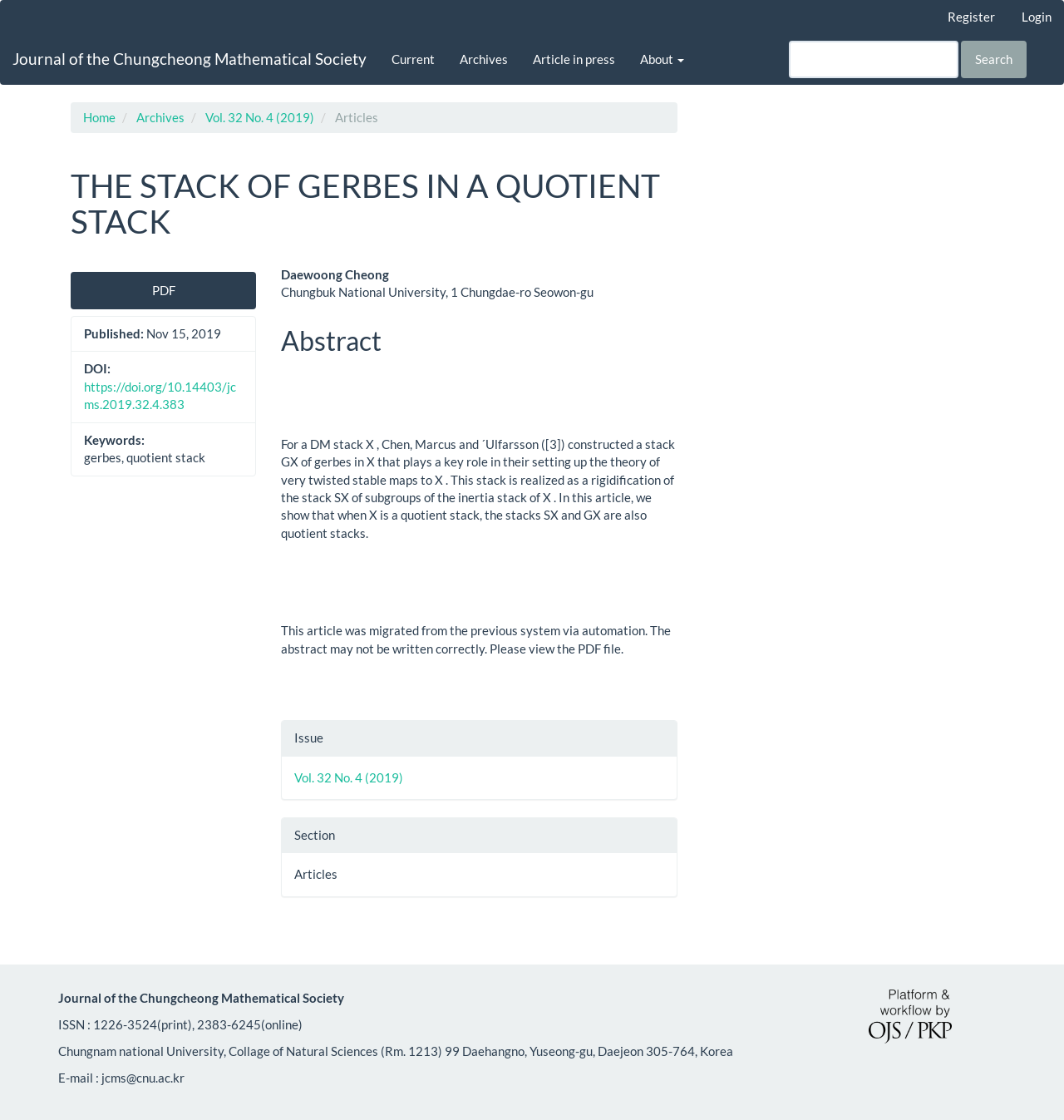What is the title of the article?
Answer the question with as much detail as possible.

I found the title of the article by looking at the main content section of the webpage, where the heading 'THE STACK OF GERBES IN A QUOTIENT STACK' is located.